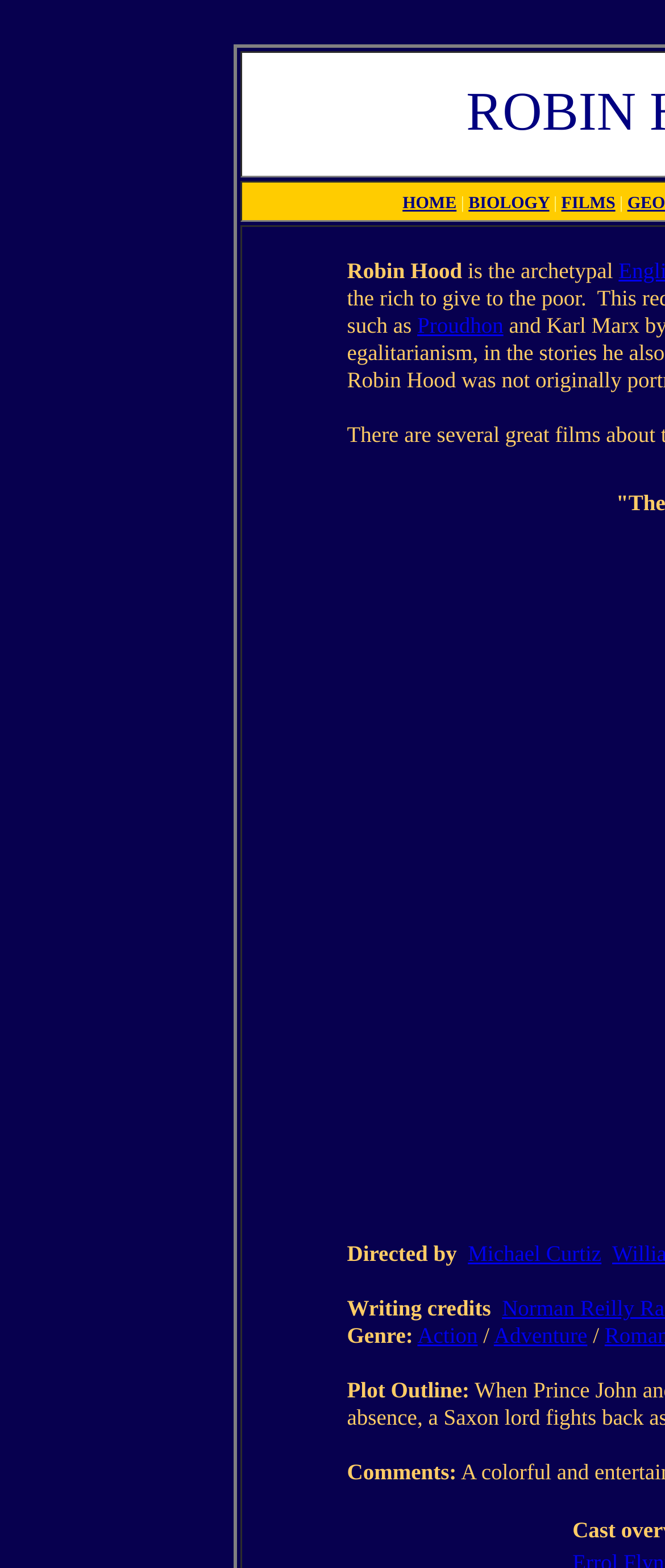Locate the bounding box coordinates of the item that should be clicked to fulfill the instruction: "Browse networks".

None